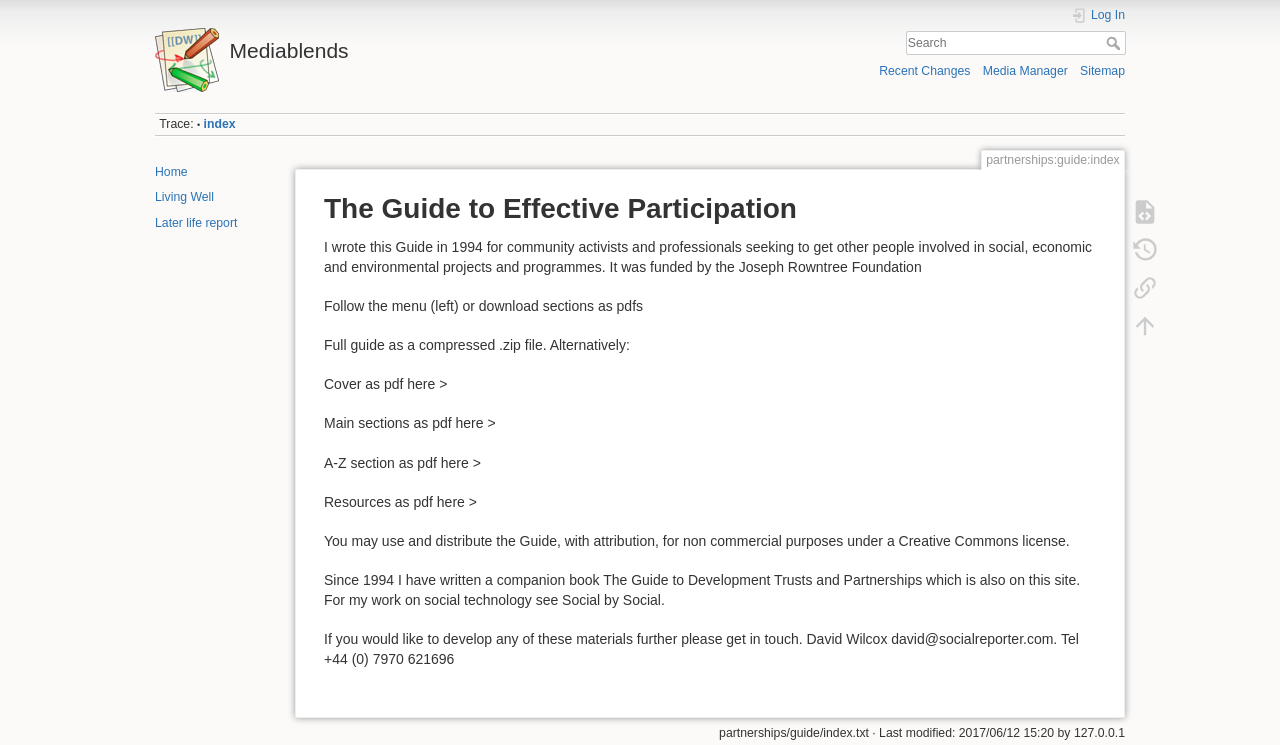What is the name of the website?
Using the visual information from the image, give a one-word or short-phrase answer.

Mediablends